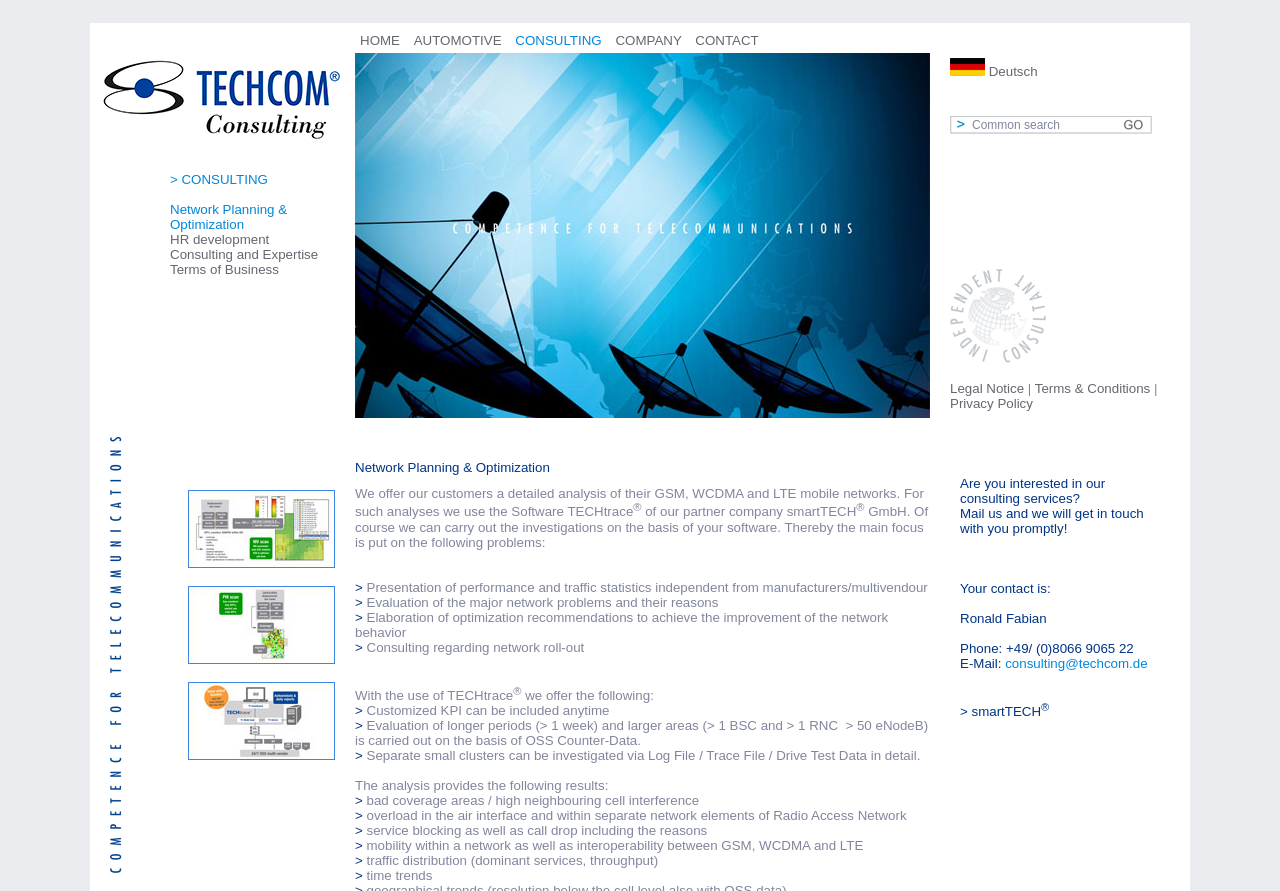Based on the element description CONSULTING, identify the bounding box of the UI element in the given webpage screenshot. The coordinates should be in the format (top-left x, top-left y, bottom-right x, bottom-right y) and must be between 0 and 1.

[0.403, 0.037, 0.47, 0.054]